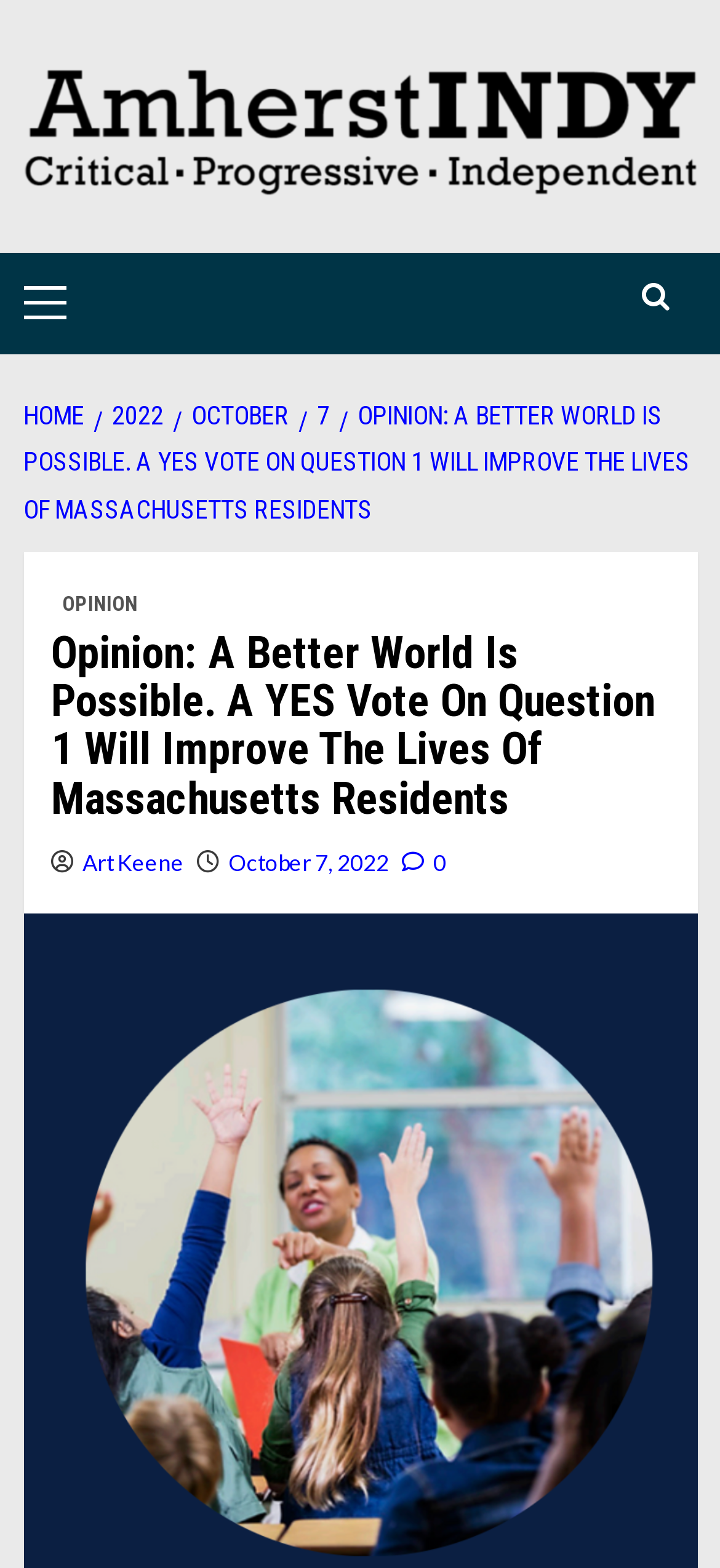Can you find the bounding box coordinates of the area I should click to execute the following instruction: "View the author's profile"?

[0.114, 0.542, 0.255, 0.559]